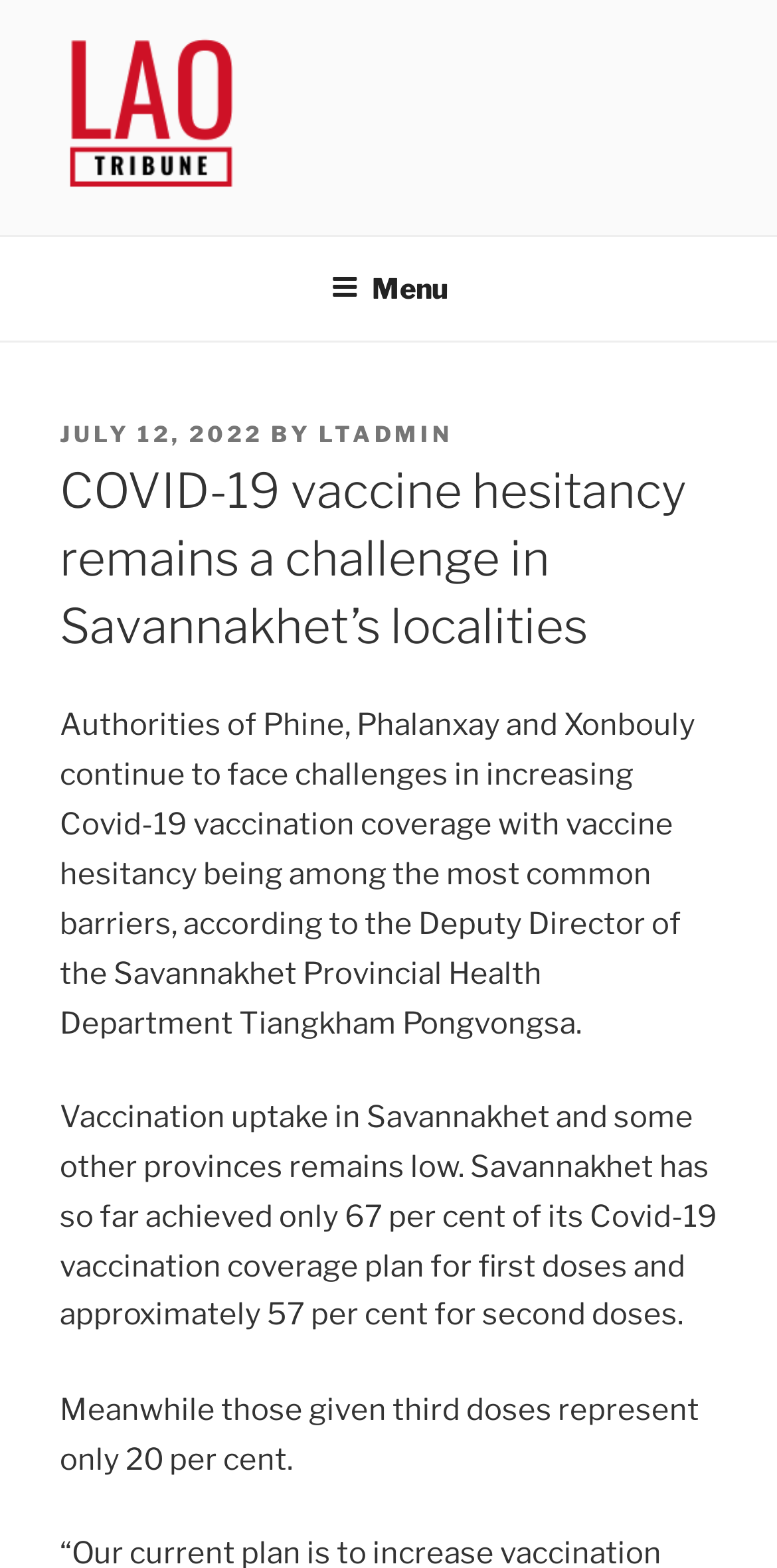What is the date of the post?
Use the image to answer the question with a single word or phrase.

JULY 12, 2022